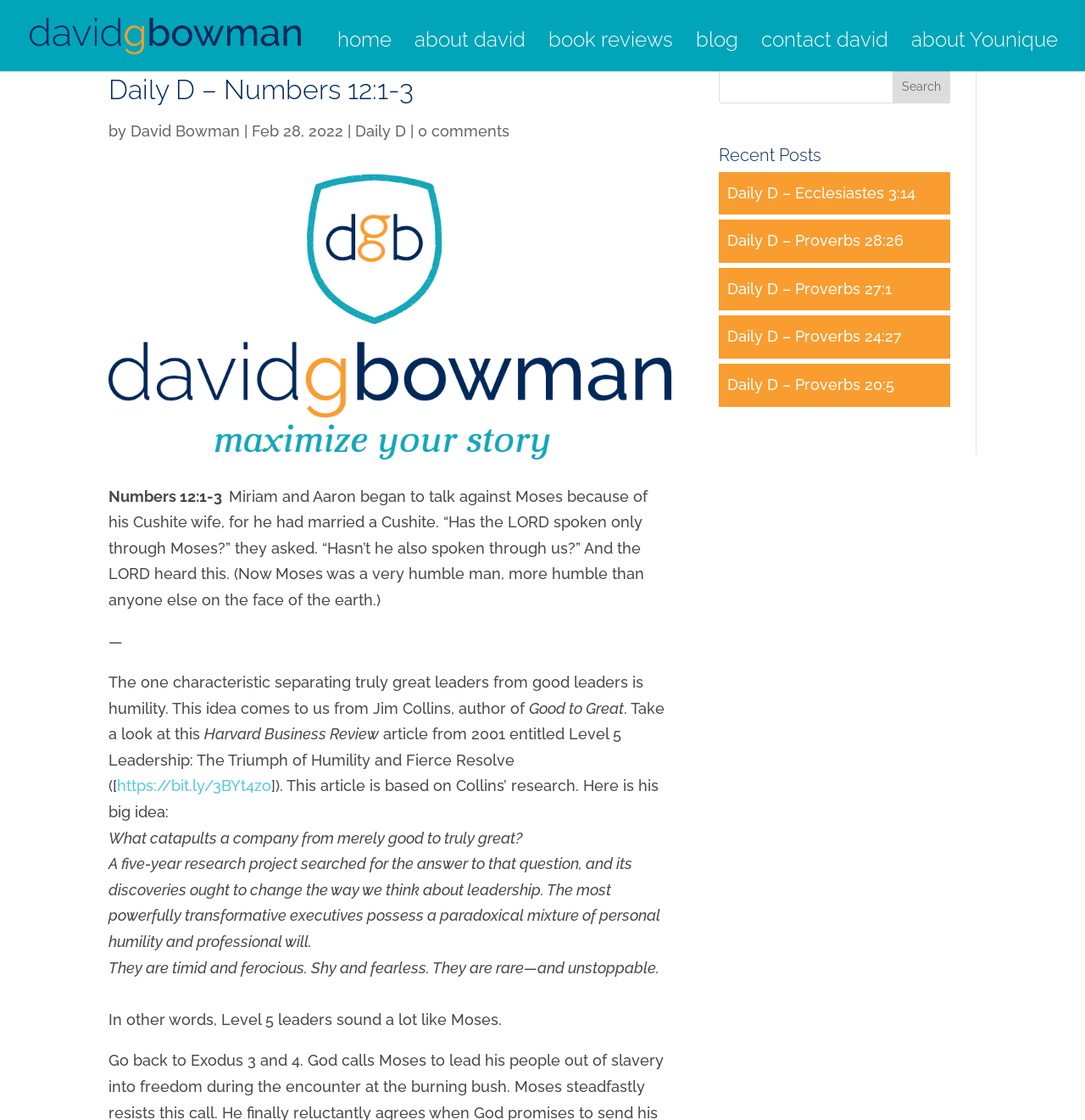Describe every aspect of the webpage in a detailed manner.

This webpage is a blog post titled "Daily D – Numbers 12:1-3" by David G. Bowman. At the top left, there is a link to the author's name, accompanied by a small image of him. To the right, there are several links to navigate to different sections of the website, including "home", "about david", "book reviews", "blog", "contact david", and "about Younique".

Below the navigation links, there is a heading with the title of the blog post, followed by the author's name, a separator, and the date "Feb 28, 2022". There is also a link to "Daily D" and a link to "0 comments".

The main content of the blog post is a biblical passage from Numbers 12:1-3, followed by a reflection on the importance of humility in leadership, citing Jim Collins' book "Good to Great". The text includes a quote from a Harvard Business Review article and a link to the article.

On the right side of the page, there is a search bar with a textbox and a "Search" button. Below the search bar, there is a heading "Recent Posts" with links to several other blog posts, including "Daily D – Ecclesiastes 3:14", "Daily D – Proverbs 28:26", and others.

At the top of the page, there is a logo image of "David G Bowman" and an image of the author.